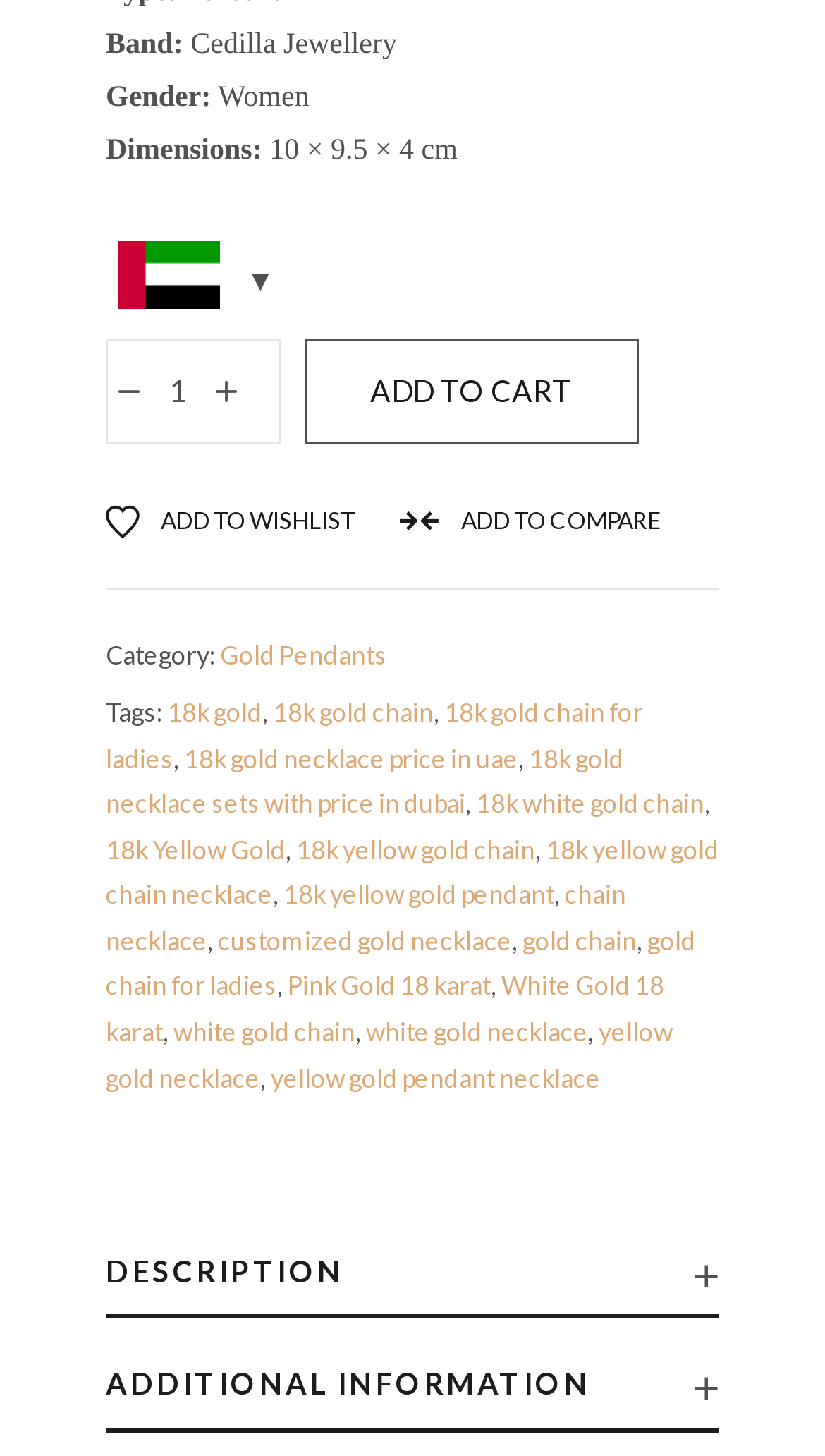Highlight the bounding box coordinates of the element you need to click to perform the following instruction: "Select currency."

[0.128, 0.159, 0.333, 0.225]